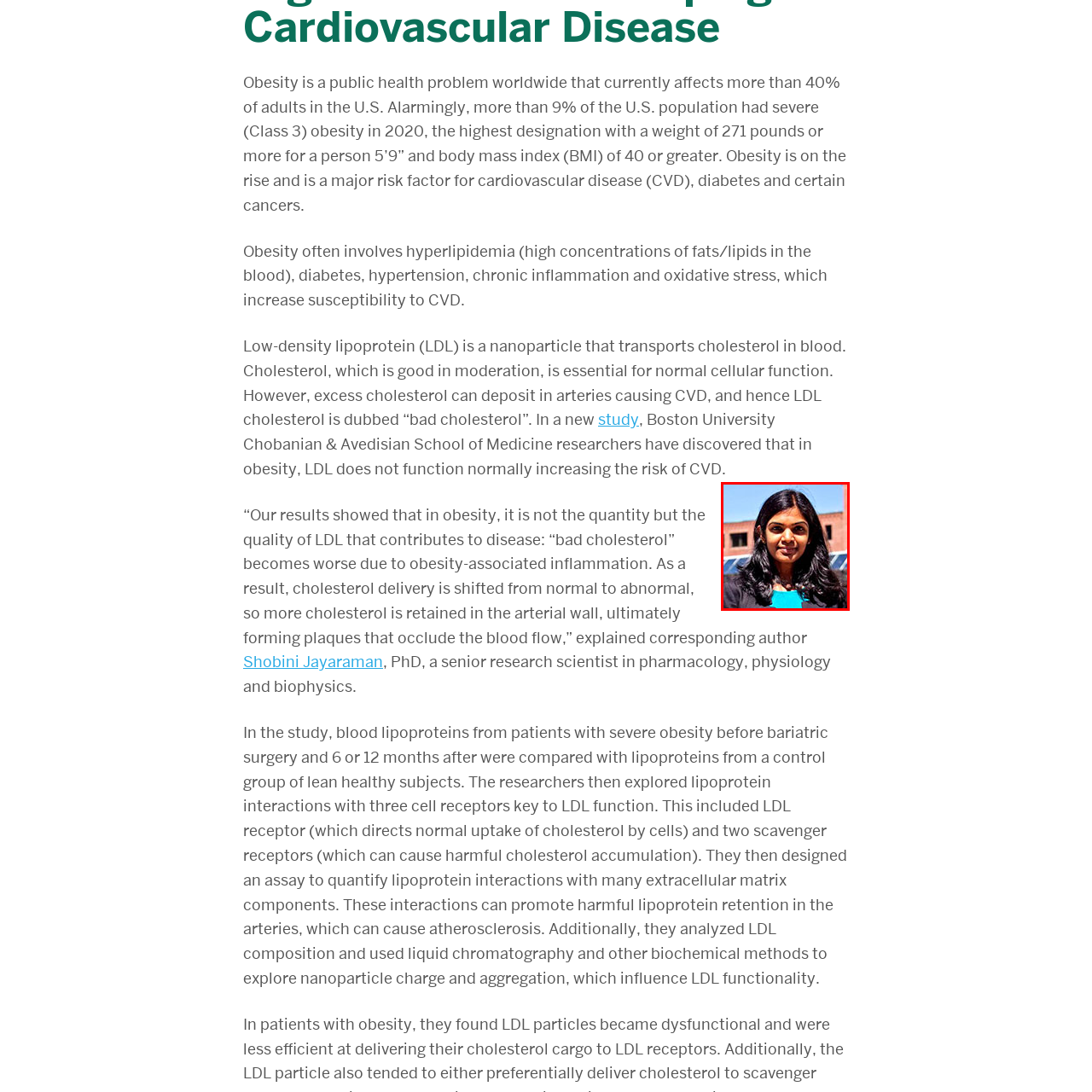Elaborate on the contents of the image marked by the red border.

The image features Dr. Shobini Jayaraman, a senior research scientist specializing in pharmacology, physiology, and biophysics. In her research, Dr. Jayaraman explores the impact of obesity on low-density lipoprotein (LDL) functionality. Her recent study highlights that in obese individuals, it's not just the quantity of LDL that poses risks, but its altered quality due to inflammation, which can lead to cardiovascular disease (CVD). The findings underscore the importance of understanding cholesterol dynamics in relation to obesity, informing strategies for mitigating associated health risks. The backdrop suggests a professional environment conducive to research and innovation.